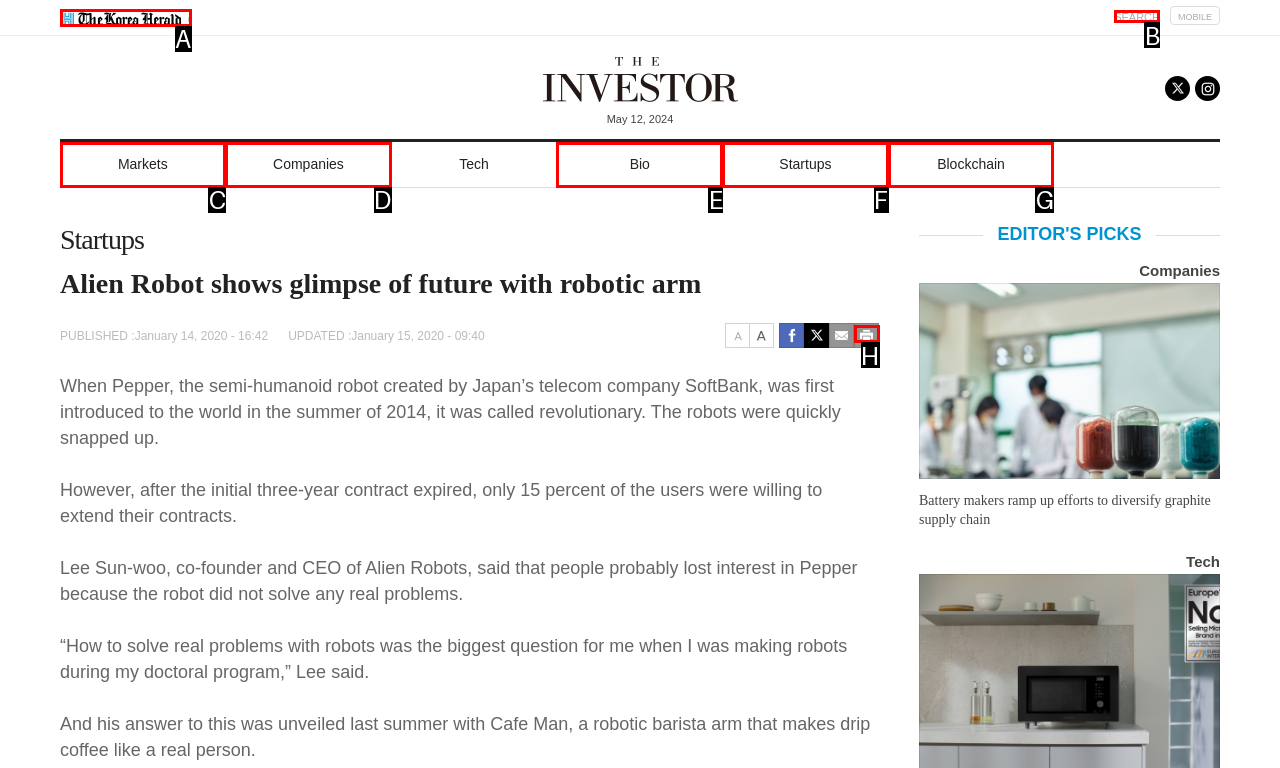Using the given description: Companies, identify the HTML element that corresponds best. Answer with the letter of the correct option from the available choices.

D